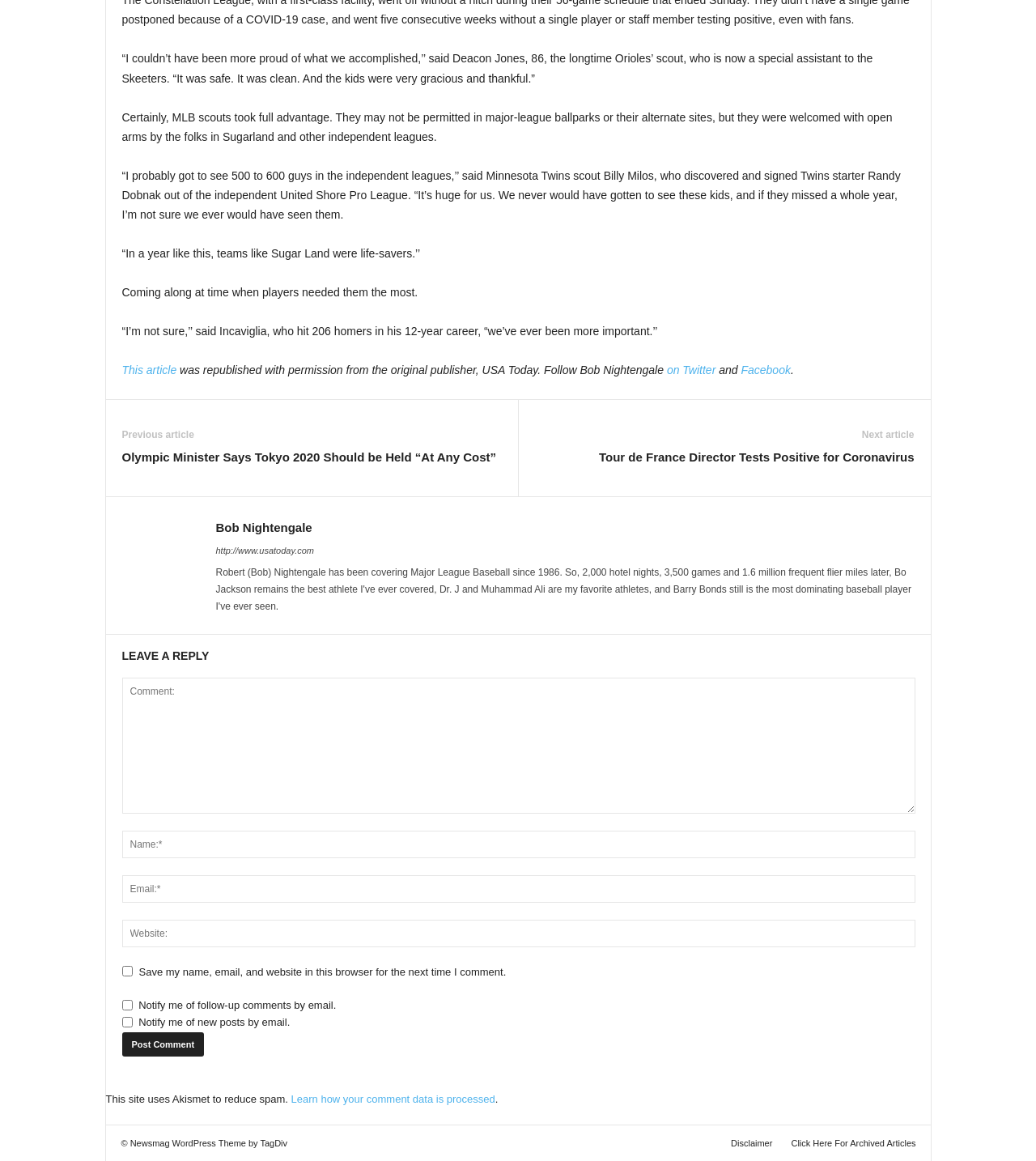With reference to the screenshot, provide a detailed response to the question below:
What is the topic of the article?

Based on the content of the article, it appears to be discussing how MLB scouts are taking advantage of independent leagues to discover new talent. The quotes from Deacon Jones and Billy Milos, both scouts, provide insight into the importance of these leagues for scouting purposes.